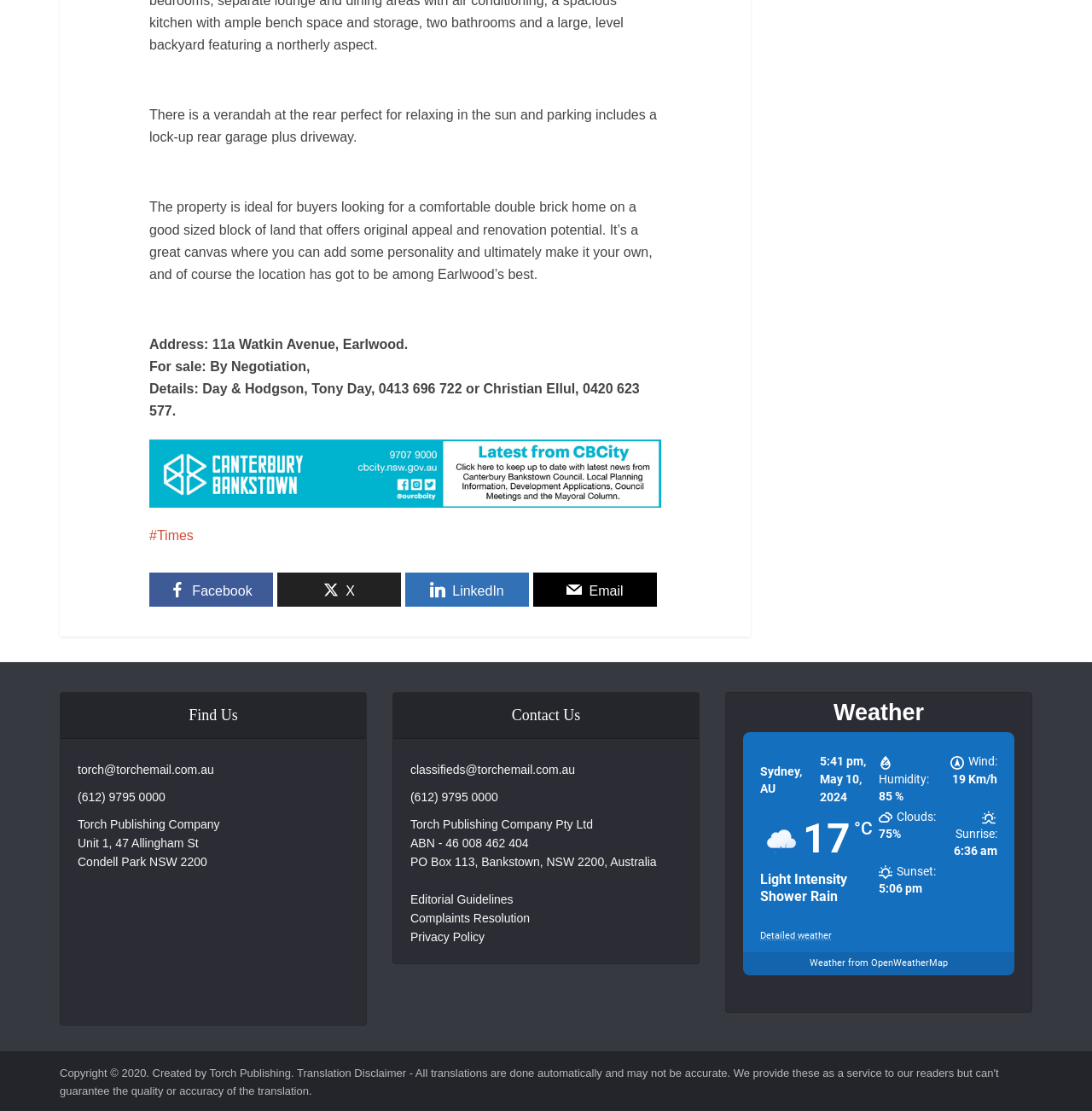Return the bounding box coordinates of the UI element that corresponds to this description: "Weather from OpenWeatherMap". The coordinates must be given as four float numbers in the range of 0 and 1, [left, top, right, bottom].

[0.741, 0.862, 0.868, 0.872]